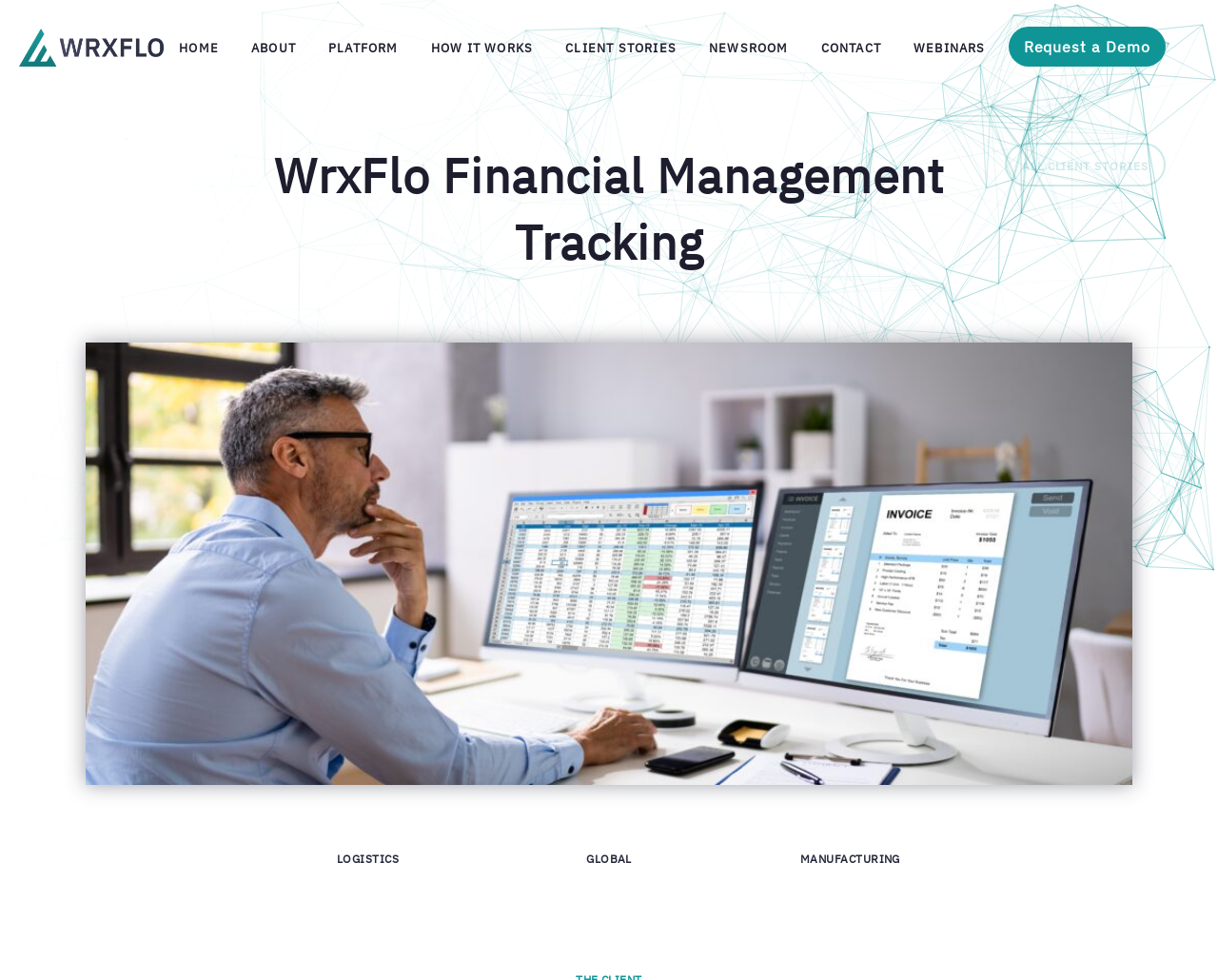What is the button on the top right? Examine the screenshot and reply using just one word or a brief phrase.

ALL CLIENT STORIES